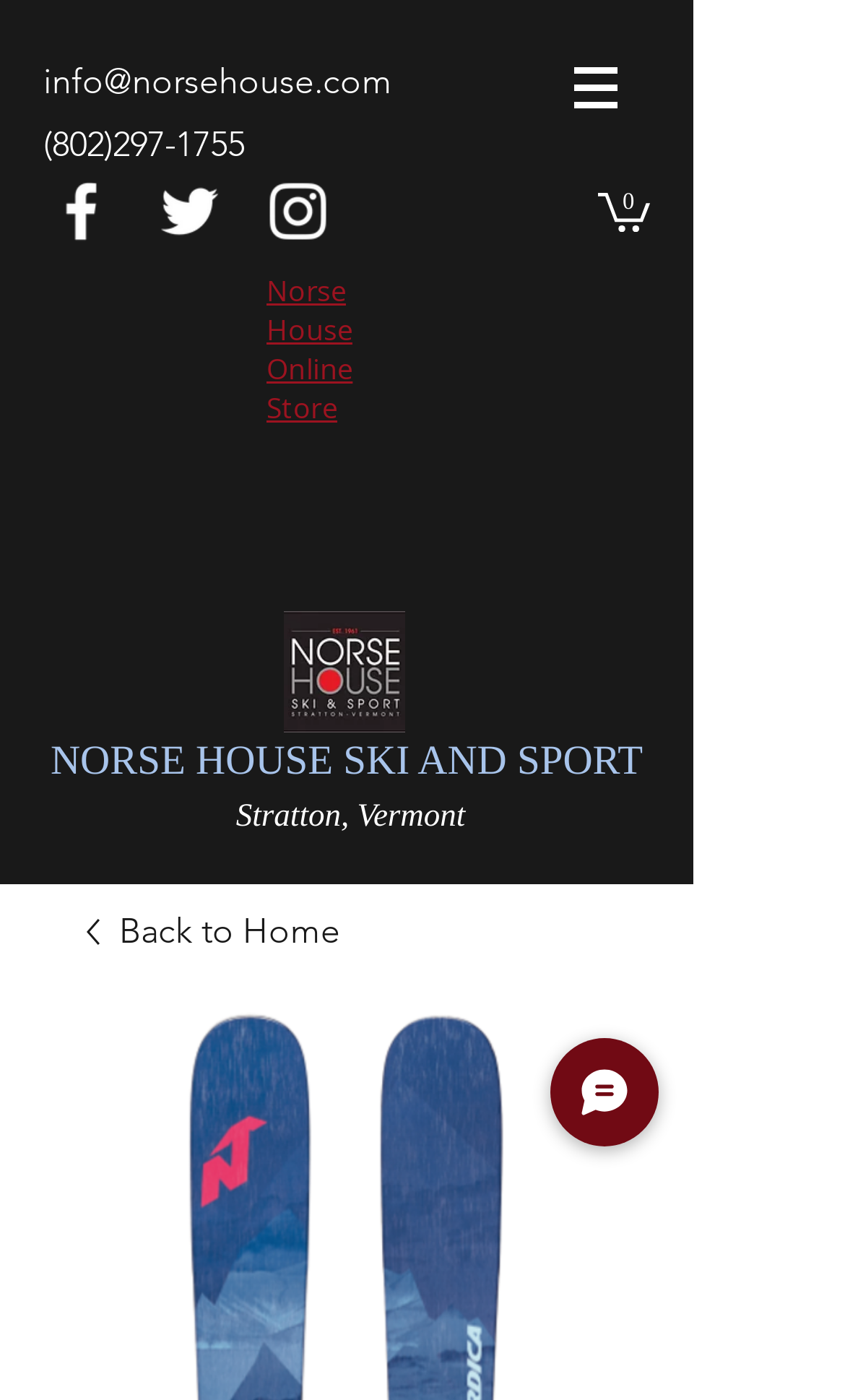Is the cart empty?
Utilize the information in the image to give a detailed answer to the question.

I looked at the top-right section of the webpage, where the cart is usually displayed. I saw a link with the text 'Cart with 0 items', which indicates that the cart is currently empty.